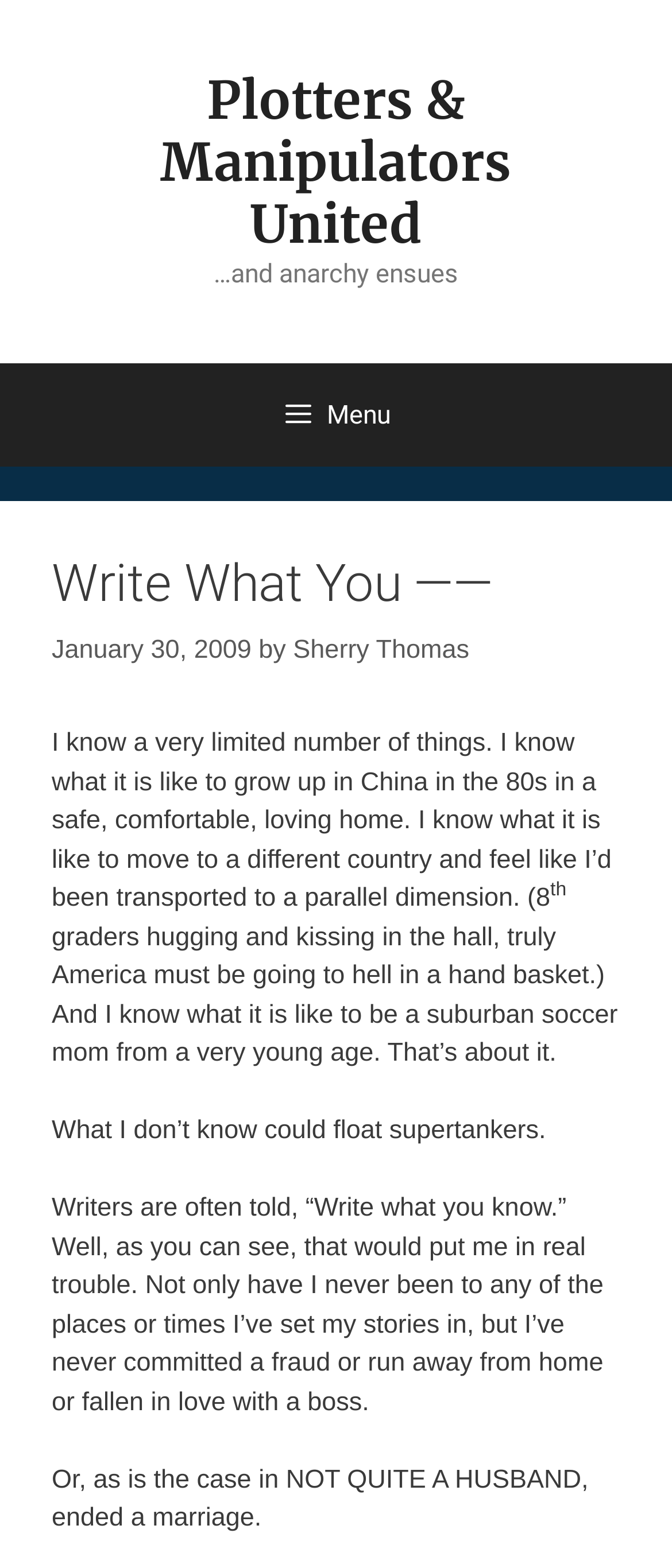Determine the bounding box for the described UI element: "Menu".

[0.0, 0.231, 1.0, 0.297]